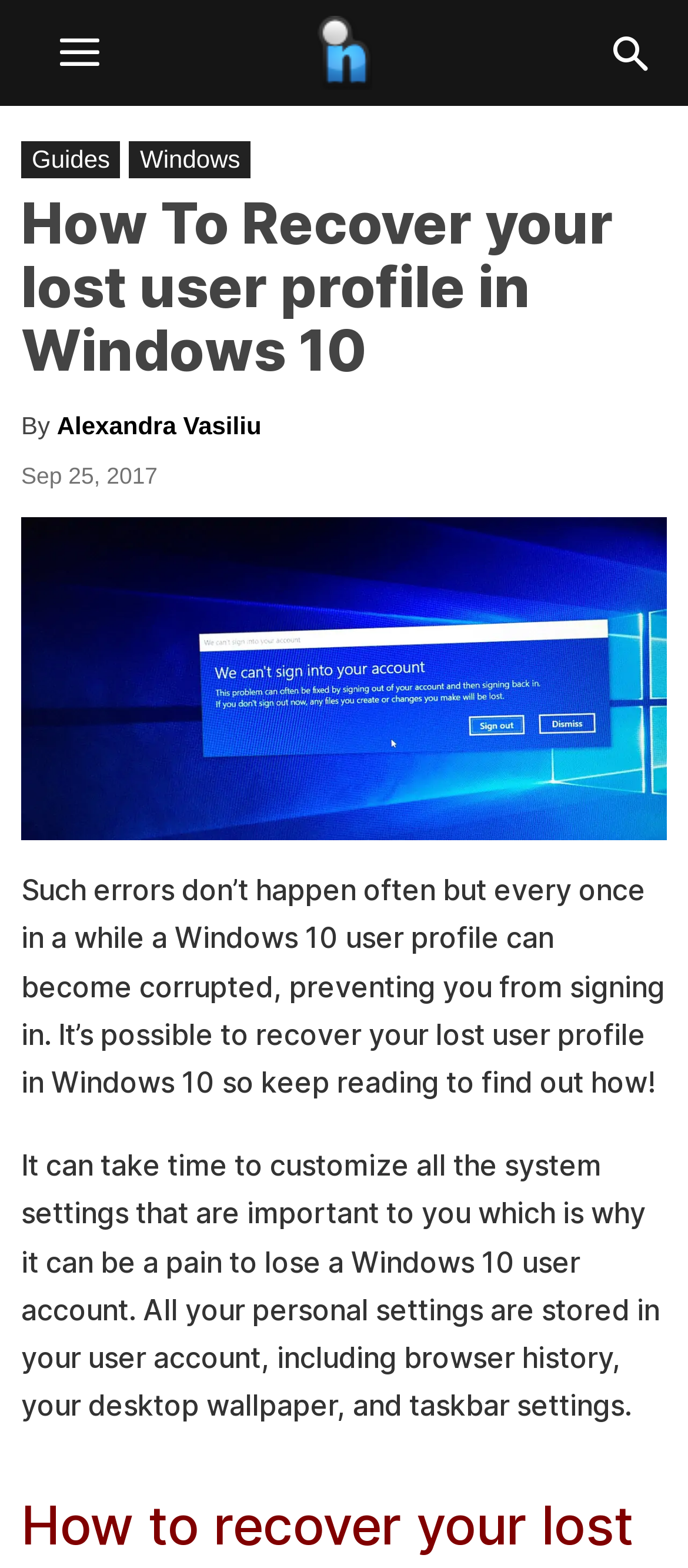Generate a comprehensive description of the contents of the webpage.

The webpage is about recovering a lost user profile in Windows 10. At the top left corner, there is a link with an icon '\ue83e'. On the top right corner, there is a button with an icon '\ue80a' that contains two links, "Guides" and "Windows", which are positioned side by side. 

Below the button, there is a header section that spans the entire width of the page. It contains a heading "How To Recover your lost user profile in Windows 10" at the top, followed by the author's name "Alexandra Vasiliu" and the publication date "Sep 25, 2017". 

Underneath the header section, there is a link "Legend Share" that takes up the full width of the page, accompanied by an image with the same name. 

The main content of the webpage is divided into two paragraphs. The first paragraph explains that Windows 10 user profiles can become corrupted, preventing users from signing in, but it is possible to recover them. The second paragraph elaborates on the importance of user accounts, stating that they store personal settings such as browser history, desktop wallpaper, and taskbar settings, and losing them can be a pain.